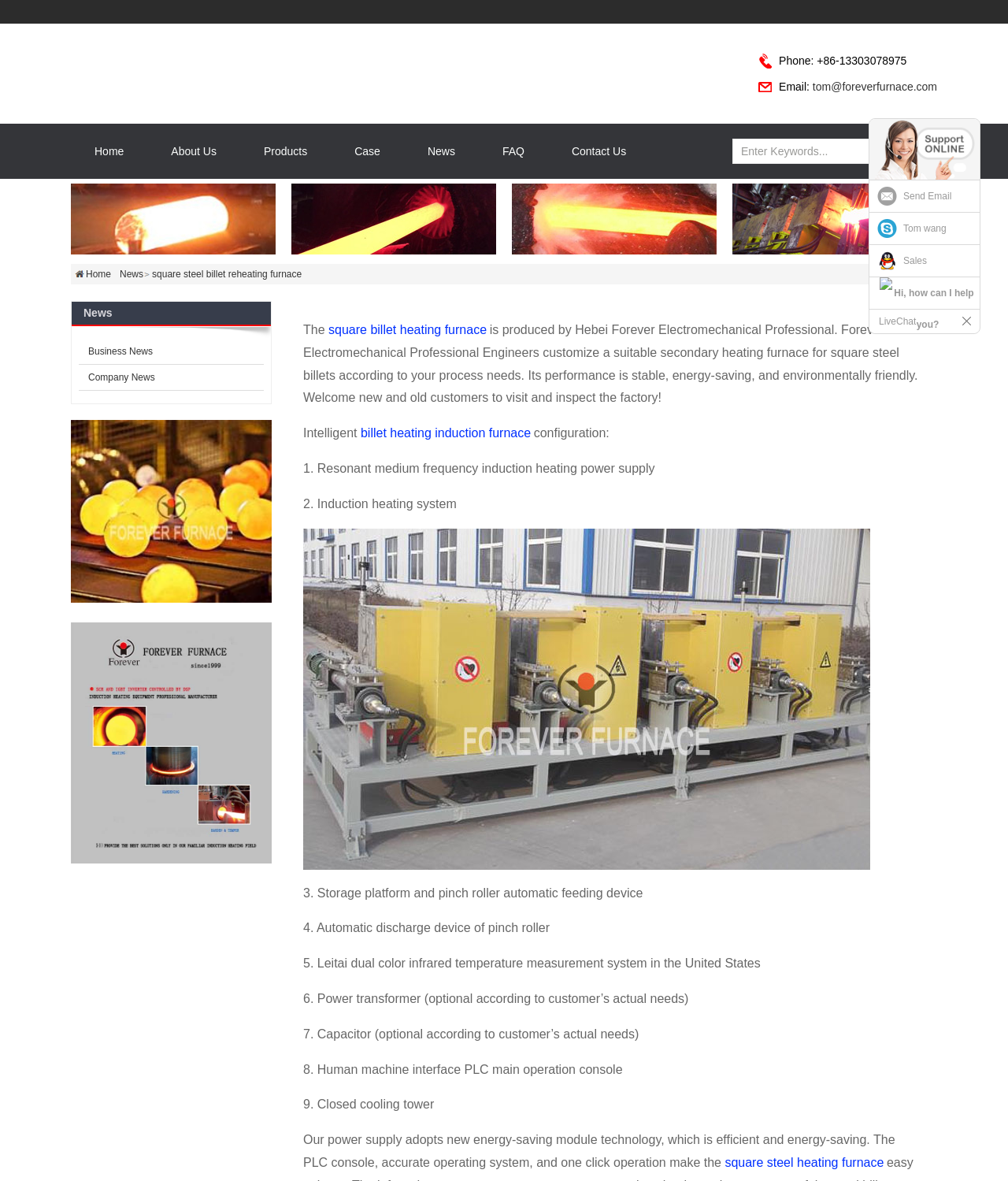Using the information in the image, could you please answer the following question in detail:
What is the type of furnace mentioned in the second heading?

I found the second heading by scrolling down the webpage and looking at the headings. The second heading says 'Round billet heating furnace', which is the type of furnace mentioned.